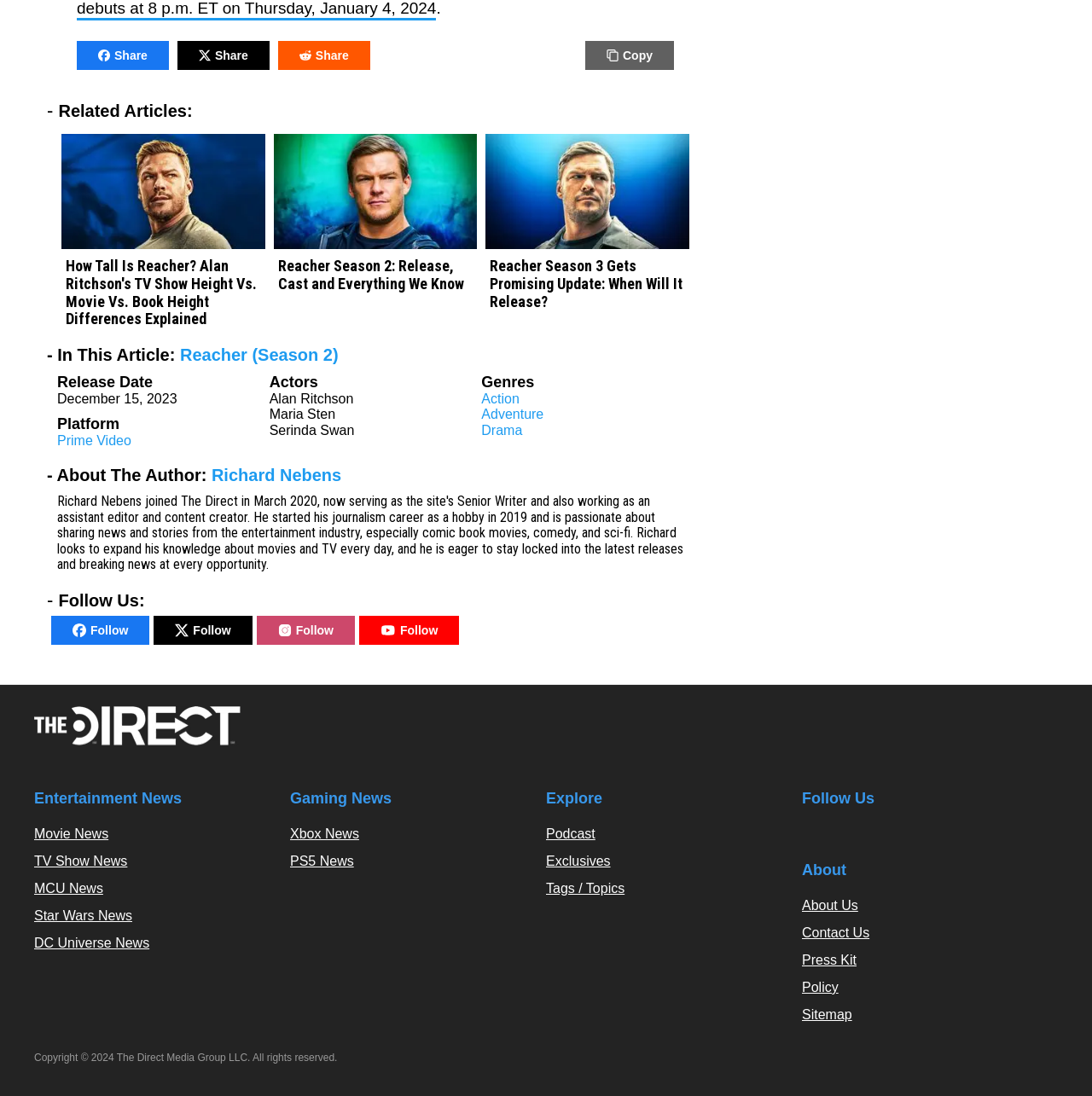Using the image as a reference, answer the following question in as much detail as possible:
What type of news does the website provide?

I found the type of news by looking at the headings on the webpage. The first heading is 'Entertainment News', which suggests that the website provides entertainment-related news.